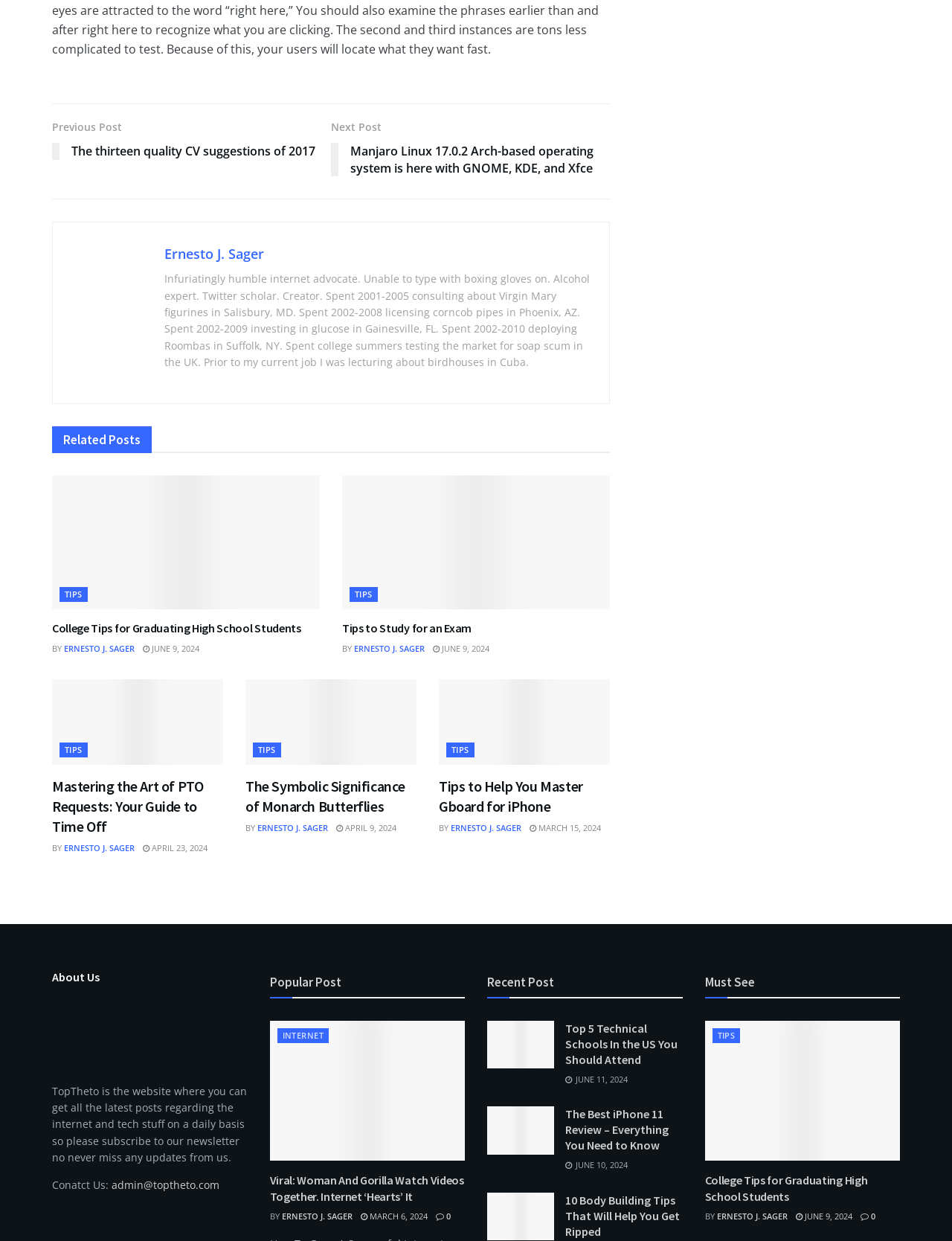What is the topic of the popular post?
Please provide a single word or phrase as the answer based on the screenshot.

Viral: Woman And Gorilla Watch Videos Together